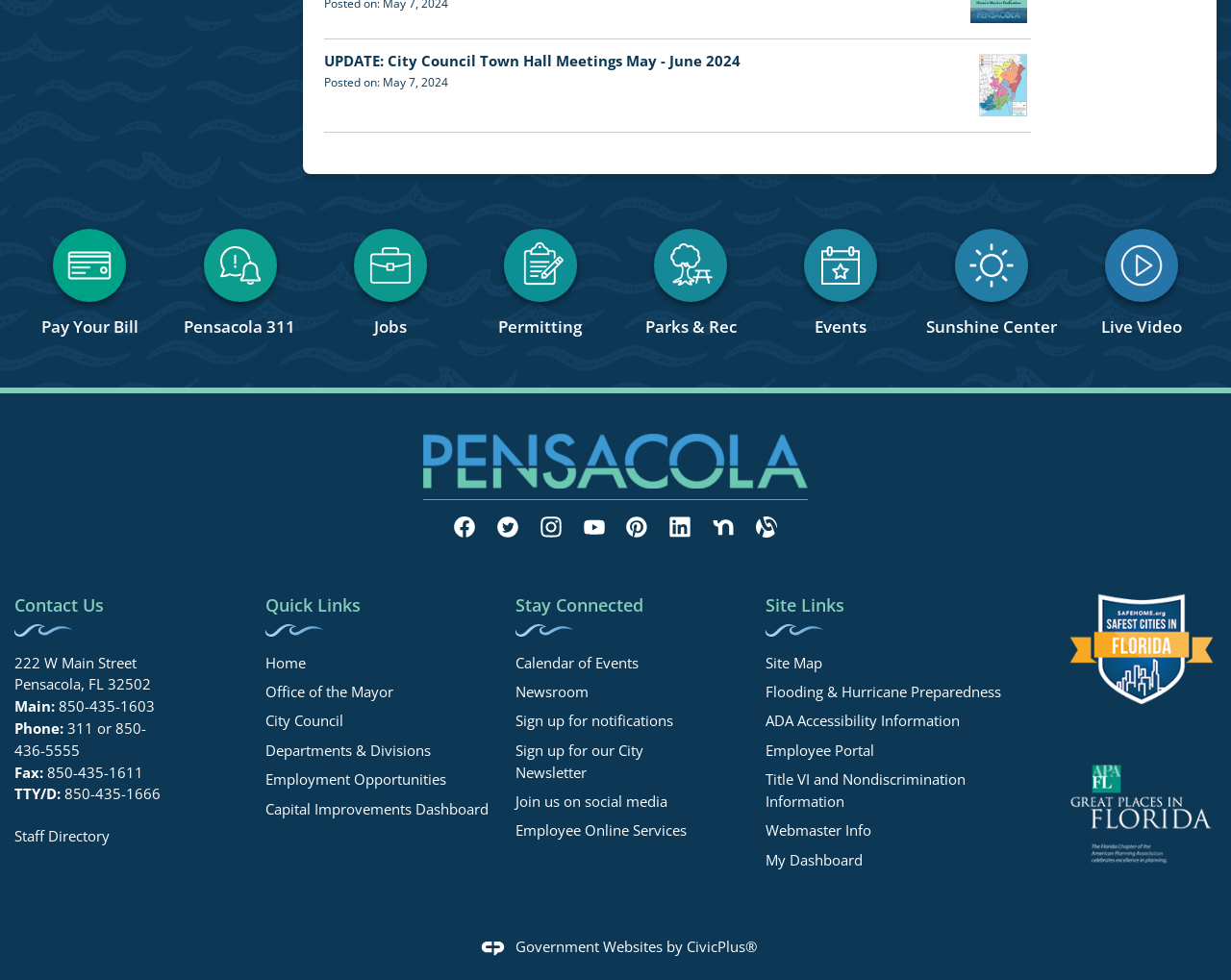Please specify the bounding box coordinates of the element that should be clicked to execute the given instruction: 'Click on the 'Formulario de contacto' link'. Ensure the coordinates are four float numbers between 0 and 1, expressed as [left, top, right, bottom].

None